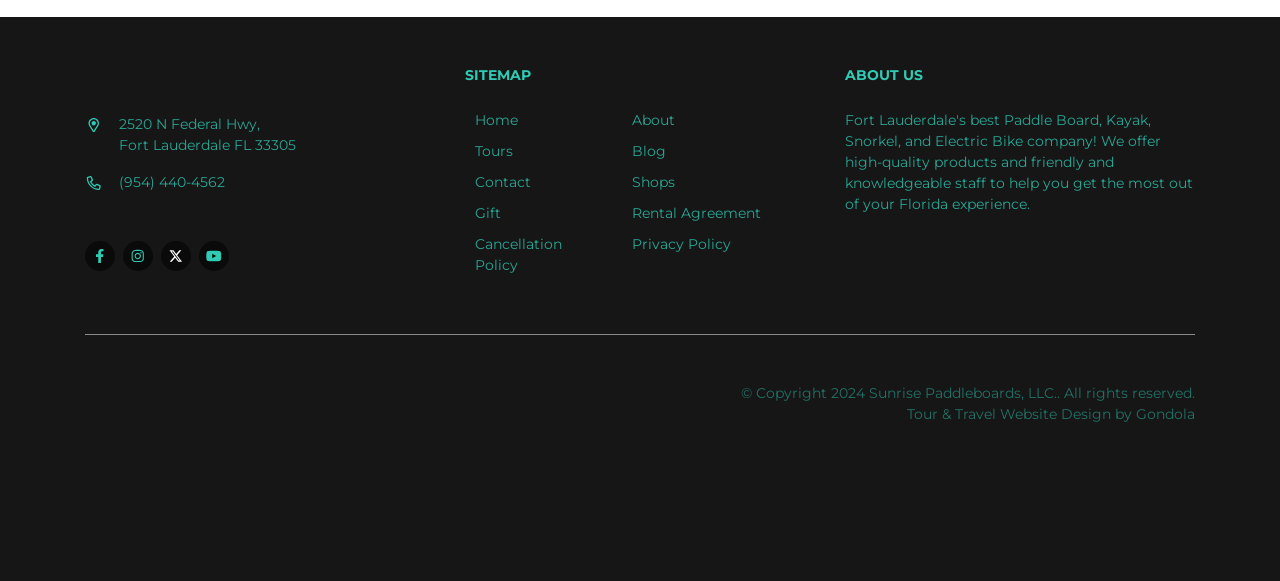Please mark the clickable region by giving the bounding box coordinates needed to complete this instruction: "go to the About page".

[0.494, 0.191, 0.528, 0.222]